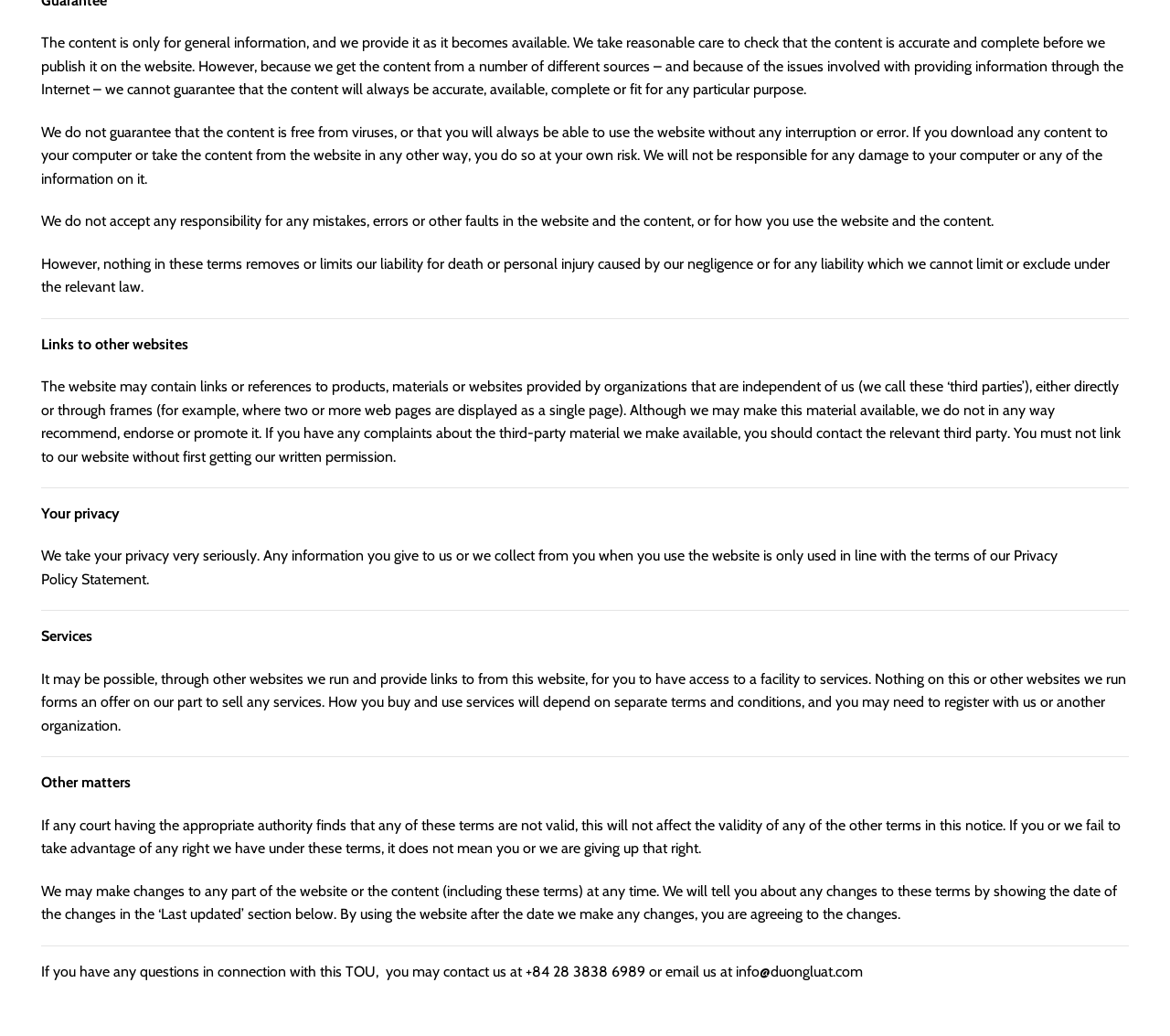What should you do if you have complaints about third-party material?
Please give a detailed and thorough answer to the question, covering all relevant points.

The webpage states that if you have any complaints about the third-party material made available on the website, you should contact the relevant third party, not the website itself.